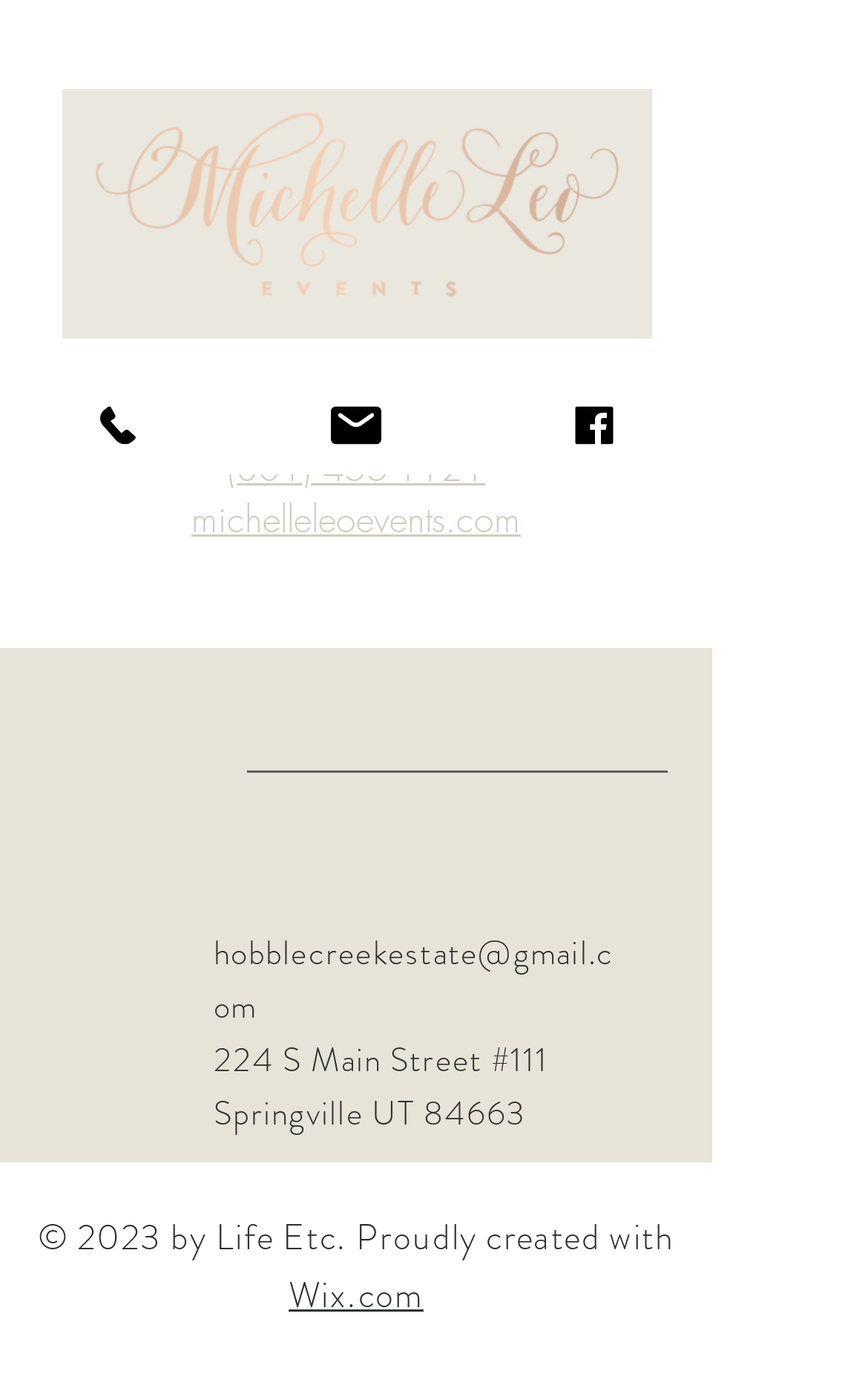Given the description of a UI element: "Email", identify the bounding box coordinates of the matching element in the webpage screenshot.

[0.274, 0.265, 0.547, 0.34]